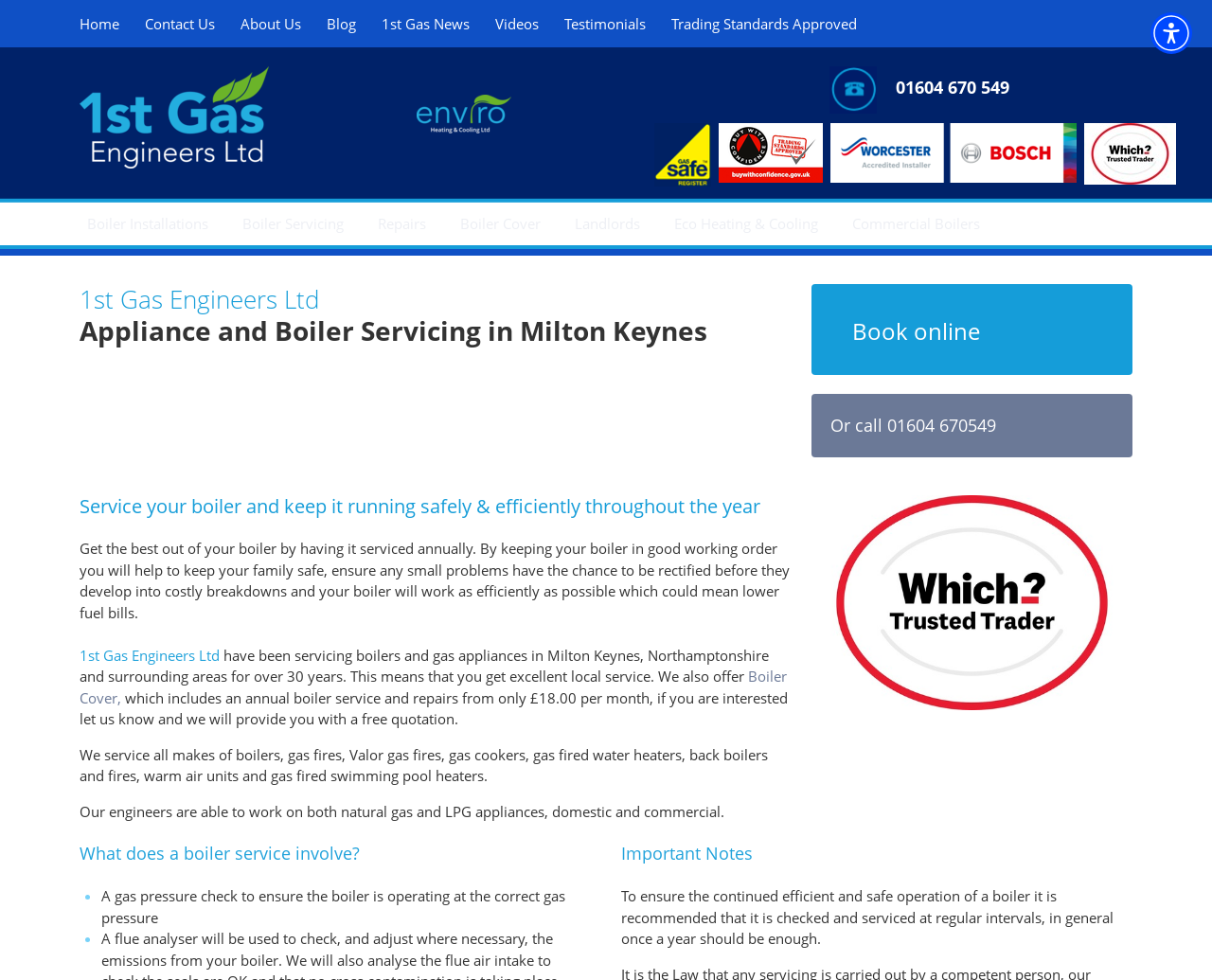Locate the primary headline on the webpage and provide its text.

1st Gas Engineers Ltd 
Appliance and Boiler Servicing in Milton Keynes 